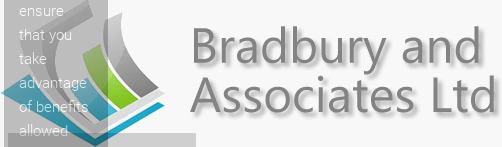Provide a brief response to the question below using a single word or phrase: 
What is the aesthetic of the logo's background?

Clean and modern